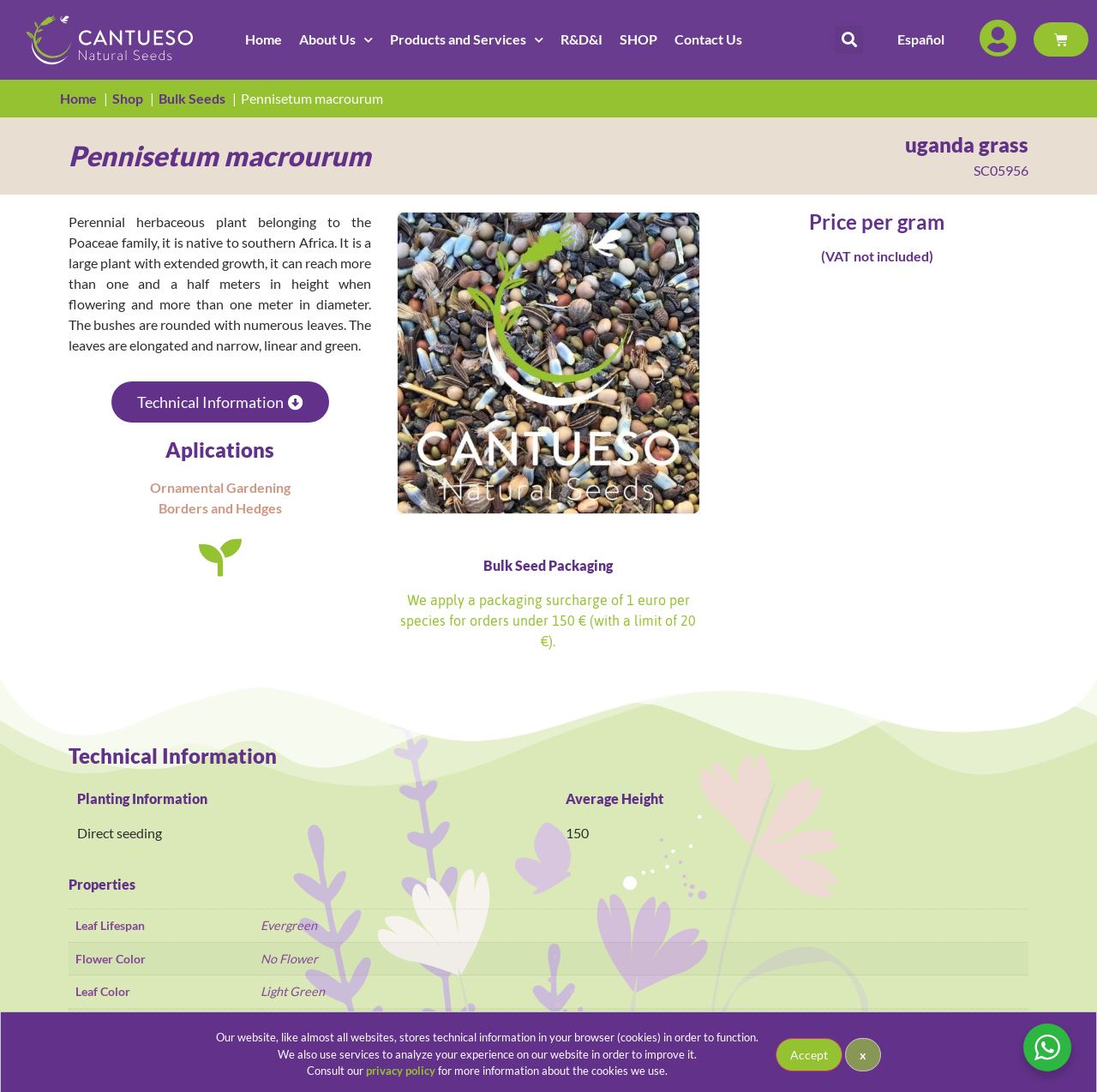Reply to the question with a single word or phrase:
What is the flowering season of Pennisetum macrourum?

Early Summer, Late Summer, Early Autumn, Late Autumn